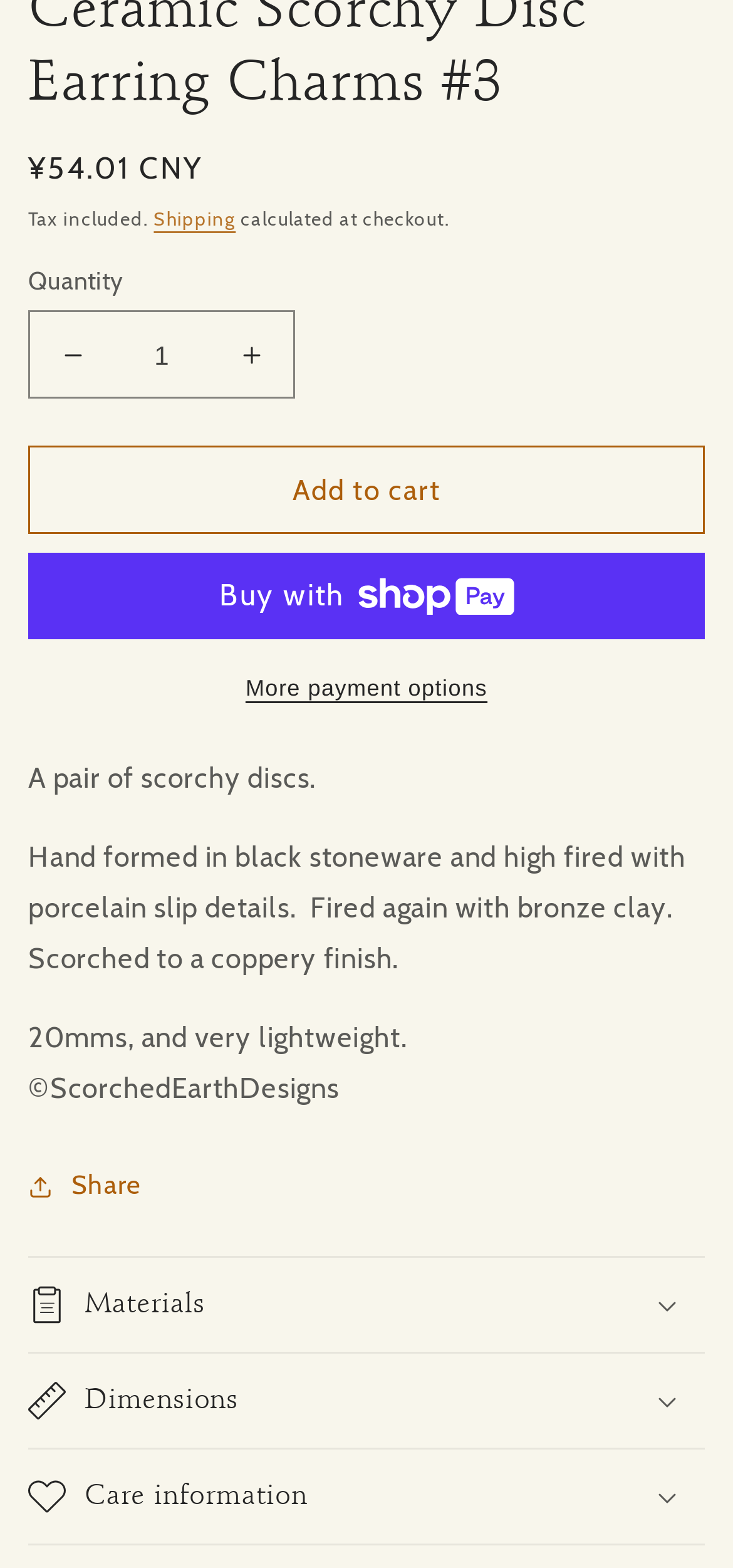Specify the bounding box coordinates of the element's region that should be clicked to achieve the following instruction: "Buy now with ShopPay". The bounding box coordinates consist of four float numbers between 0 and 1, in the format [left, top, right, bottom].

[0.038, 0.353, 0.962, 0.408]